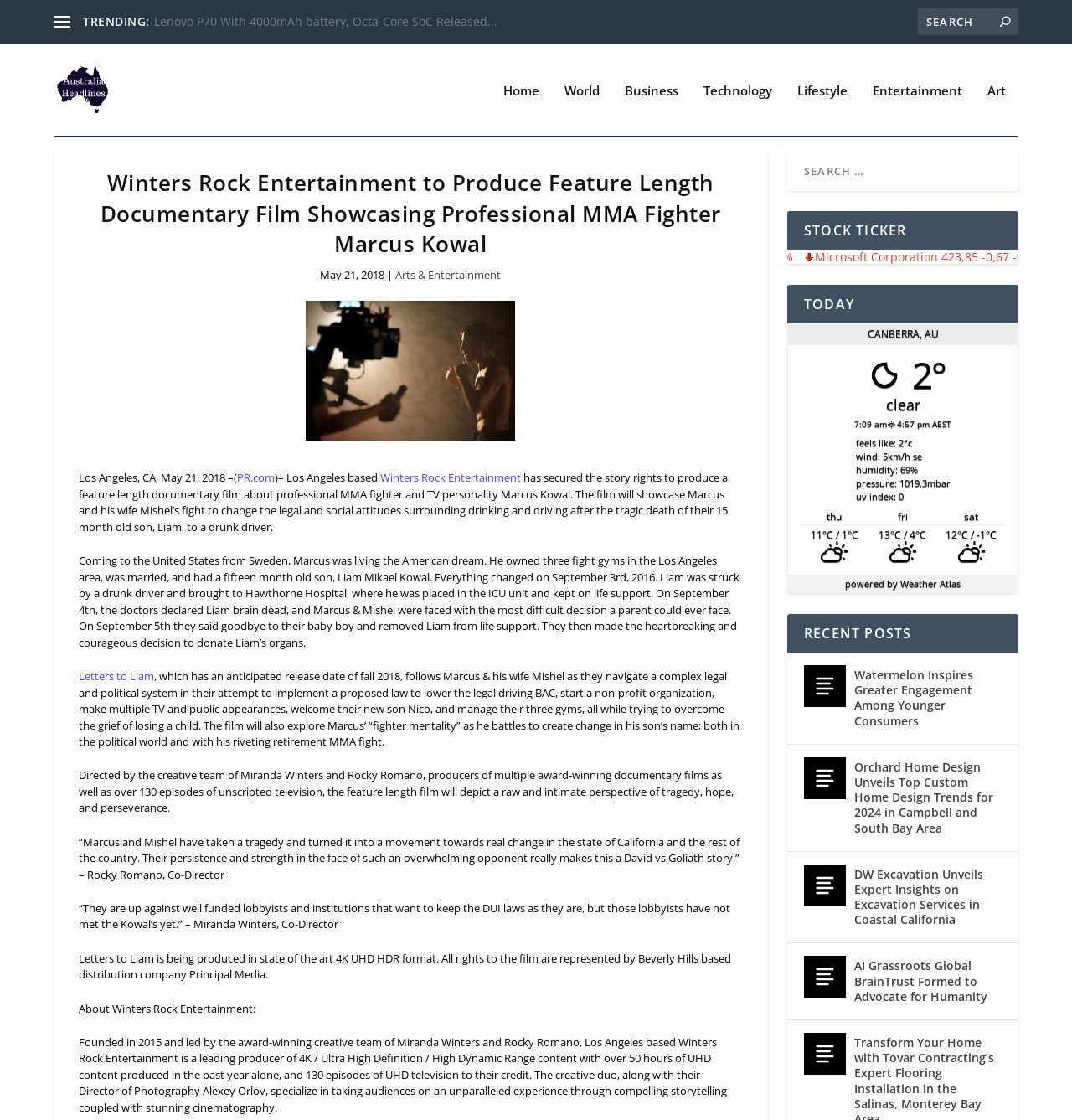What is the name of the distribution company representing the film 'Letters to Liam'?
Answer with a single word or phrase, using the screenshot for reference.

Principal Media